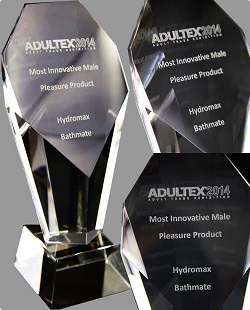Give an elaborate caption for the image.

This image showcases the prestigious Adultex Award 2014, designed to honor outstanding contributions in the adult industry. The award features an elegant crystal design with sharp facets that catch the light beautifully. It is engraved with the title "Most Innovative Male Pleasure Product," recognizing the Hydromax and Bathmate brands for their excellence in innovation and quality. The award is depicted from multiple angles, highlighting its intricate design and the significance of the achievement it represents.